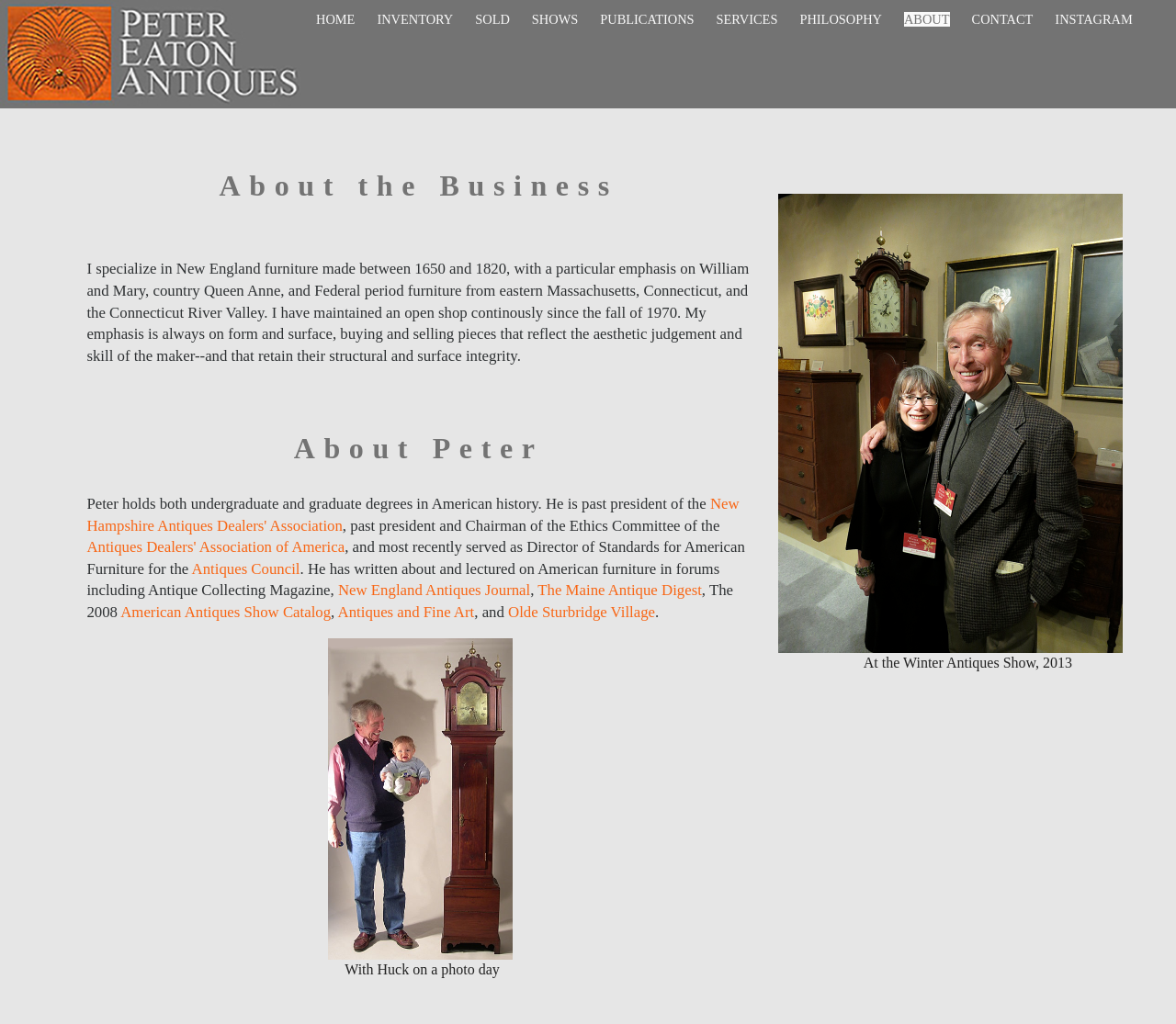Offer an extensive depiction of the webpage and its key elements.

The webpage is about Peter Eaton Antiques, a business specializing in New England furniture made between 1650 and 1820. At the top left corner, there is a logo of Peter's Antiques, which is an image linked to the homepage. 

Below the logo, there is a navigation menu with nine links: HOME, INVENTORY, SOLD, SHOWS, PUBLICATIONS, SERVICES, PHILOSOPHY, ABOUT, and CONTACT. These links are aligned horizontally and take up the top section of the page.

The main content of the page is an article about Peter Eaton and his business. It starts with a heading "About the Business" followed by a paragraph describing Peter's specialization in New England furniture and his emphasis on form and surface. 

Below this paragraph, there is a figure with a small gap, and then another heading "About Peter" appears. This section describes Peter's educational background and his involvement in various antiques dealers' associations. There are several links to these associations within the text.

The page also features two images: one of Peter and his grandson Huck, and another of Peter and Joan at the Winter Antiques Show in 2013. These images are accompanied by figcaptions that provide context for the photos. The images are positioned at the bottom of the page, with the first one taking up more space than the second.